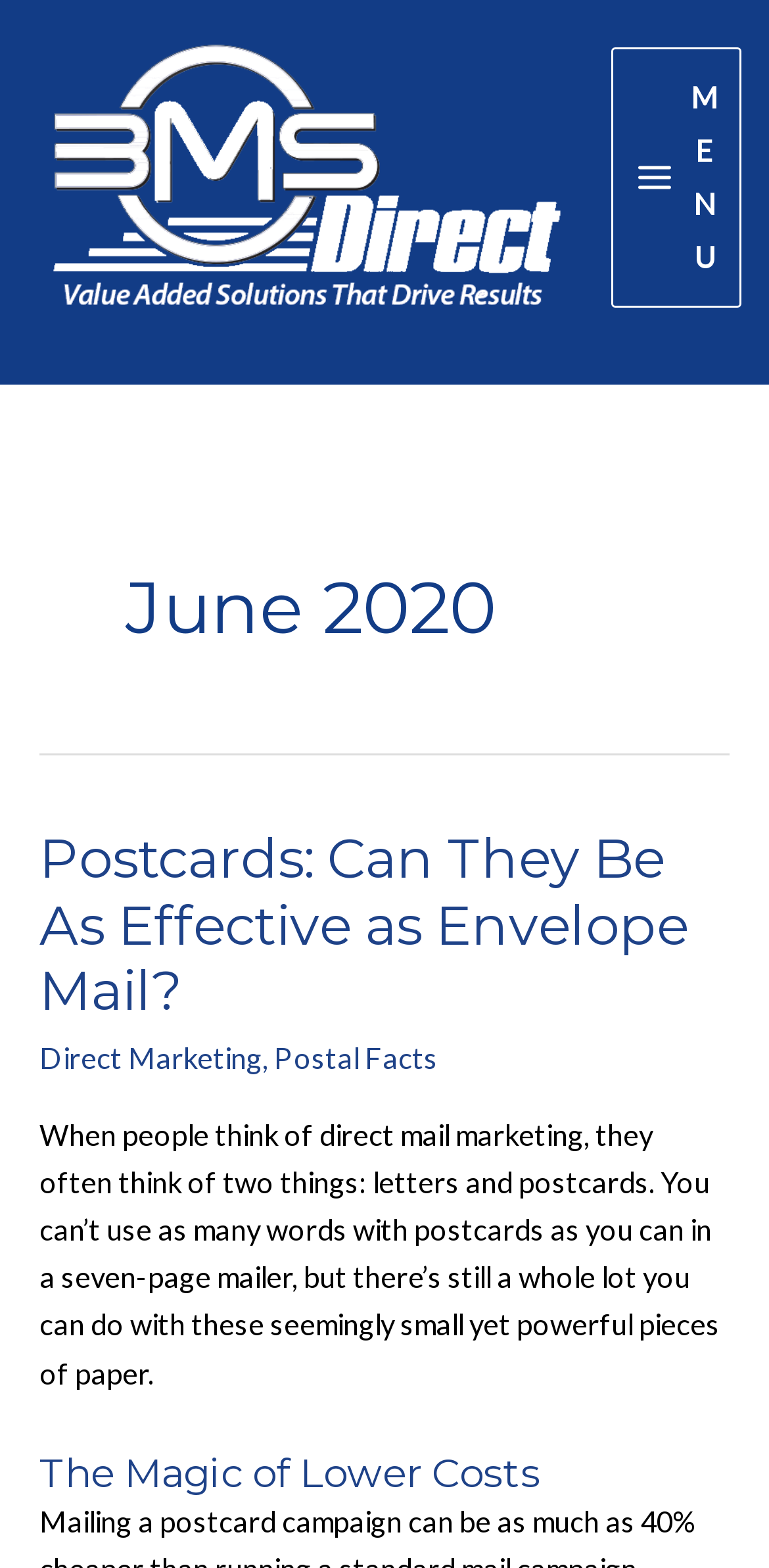What is the main topic of the webpage?
Please provide a comprehensive answer based on the information in the image.

By analyzing the headings and links on the webpage, I found that the main topic is related to direct mail marketing, specifically discussing the effectiveness of postcards and other aspects of direct marketing.